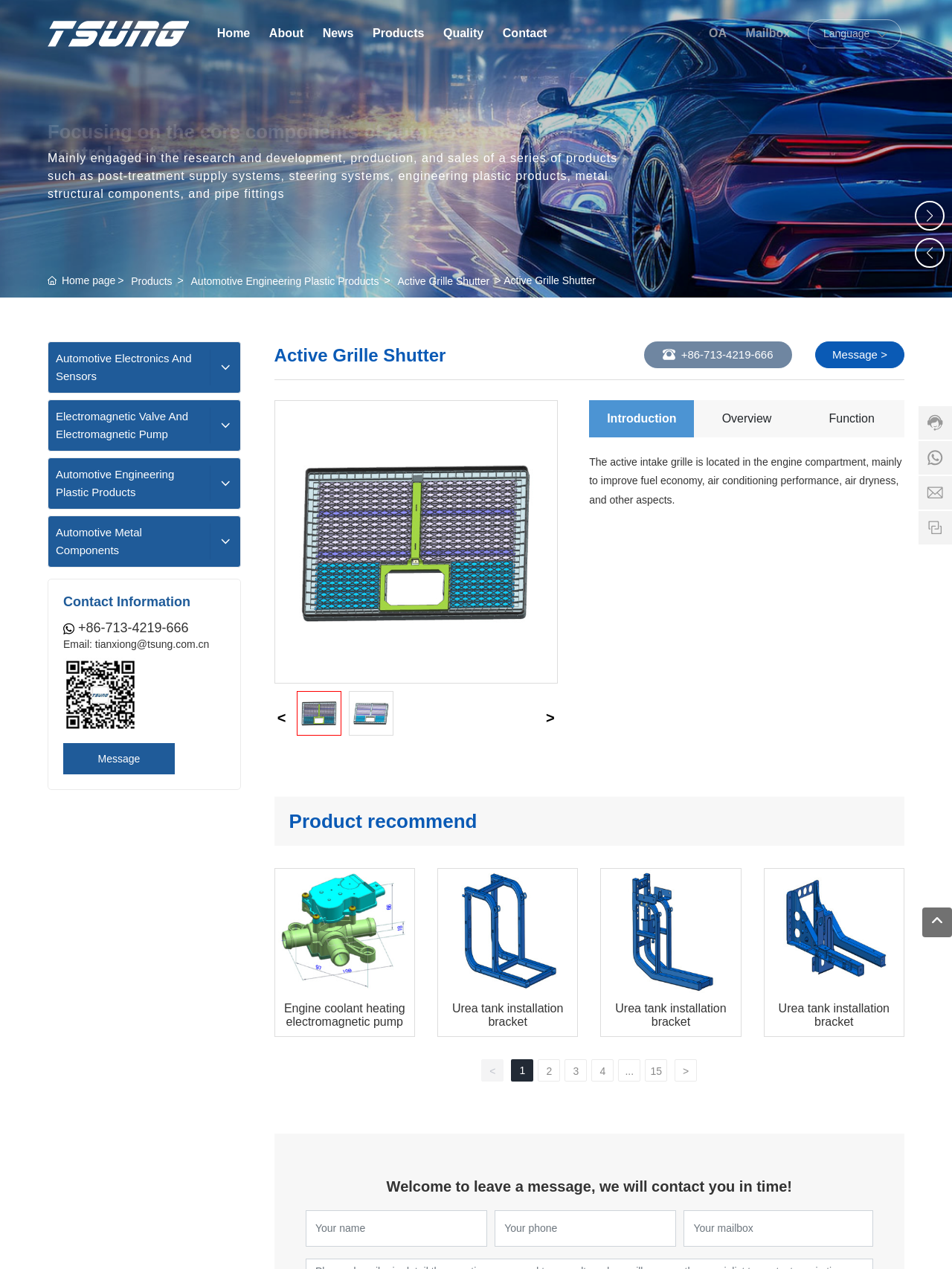Explain the features and main sections of the webpage comprehensively.

The webpage is about Active Grille Shutter, an automotive component. At the top, there is a logo of "湖北天雄科技股份有限公司" (Hubei Tsung Technology Co., Ltd.) with a link to the company's homepage. Below the logo, there is a navigation menu with links to "Home", "About", "News", "Products", "Quality", and "Contact".

On the left side of the page, there is a section with five groups of content, each with a heading and a subheading. The headings are all "Focusing on the core components of automotive intelligent control systems", and the subheadings describe the company's products and services. The fourth group has an image below the headings.

To the right of the section, there are two buttons, "Next slide" and "Previous slide", which suggest that the content is part of a slideshow.

Below the slideshow section, there is a link to the "Home page" with an image, followed by links to "Products", "Automotive Engineering Plastic Products", and "Active Grille Shutter".

On the right side of the page, there is a section with links to various products, including "Automotive Electronics And Sensors", "Electromagnetic Valve And Electromagnetic Pump", and "Automotive Metal Components". Each link has an accompanying image.

Further down the page, there is a "Contact Information" section with a phone number, email address, and a WeChat image. Below this section, there is a link to "Message" and a "Active Grille Shutter" heading with an image and a phone number.

The main content of the page is about the Active Grille Shutter, with an introduction, overview, function, and a detailed description of the product. There are also images of the product and a "Product recommend" section with links to related products, including "Engine coolant heating electromagnetic pump" and "Urea tank installation bracket".

At the bottom of the page, there is a pagination section with links to multiple pages, and a message box with input fields for name and phone number.